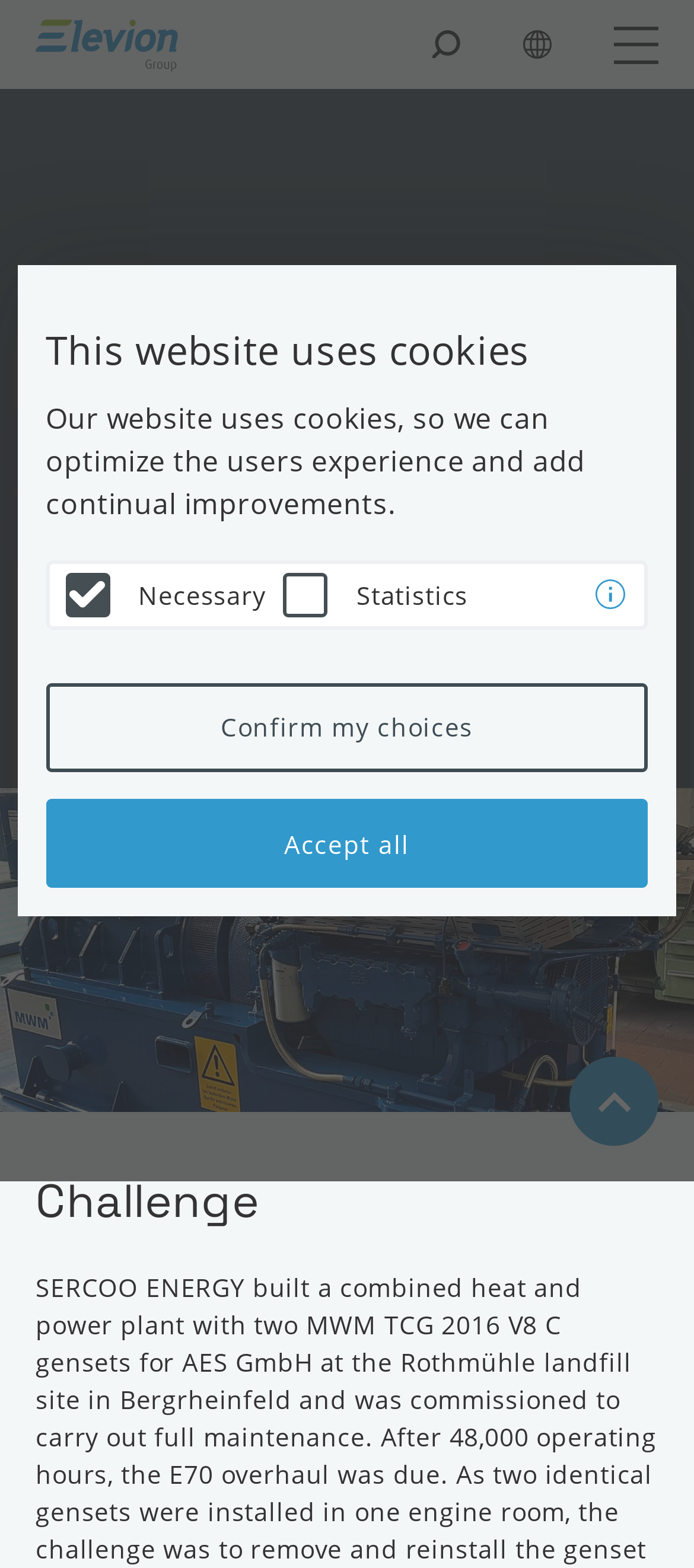Given the description: "Confirm my choices", determine the bounding box coordinates of the UI element. The coordinates should be formatted as four float numbers between 0 and 1, [left, top, right, bottom].

[0.066, 0.435, 0.934, 0.492]